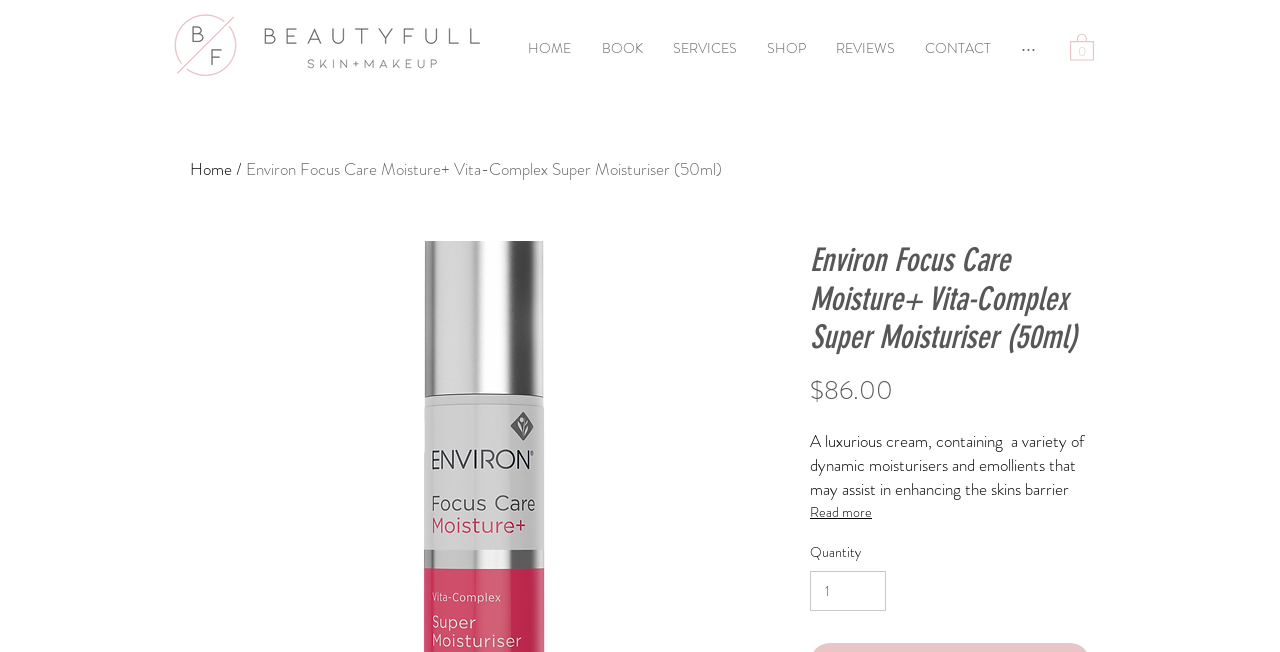Refer to the image and provide an in-depth answer to the question:
What is the minimum quantity that can be selected?

I analyzed the spinbutton element with the text 'Quantity' and found that it has a valuemin attribute set to 1. This means that the minimum quantity that can be selected is 1.